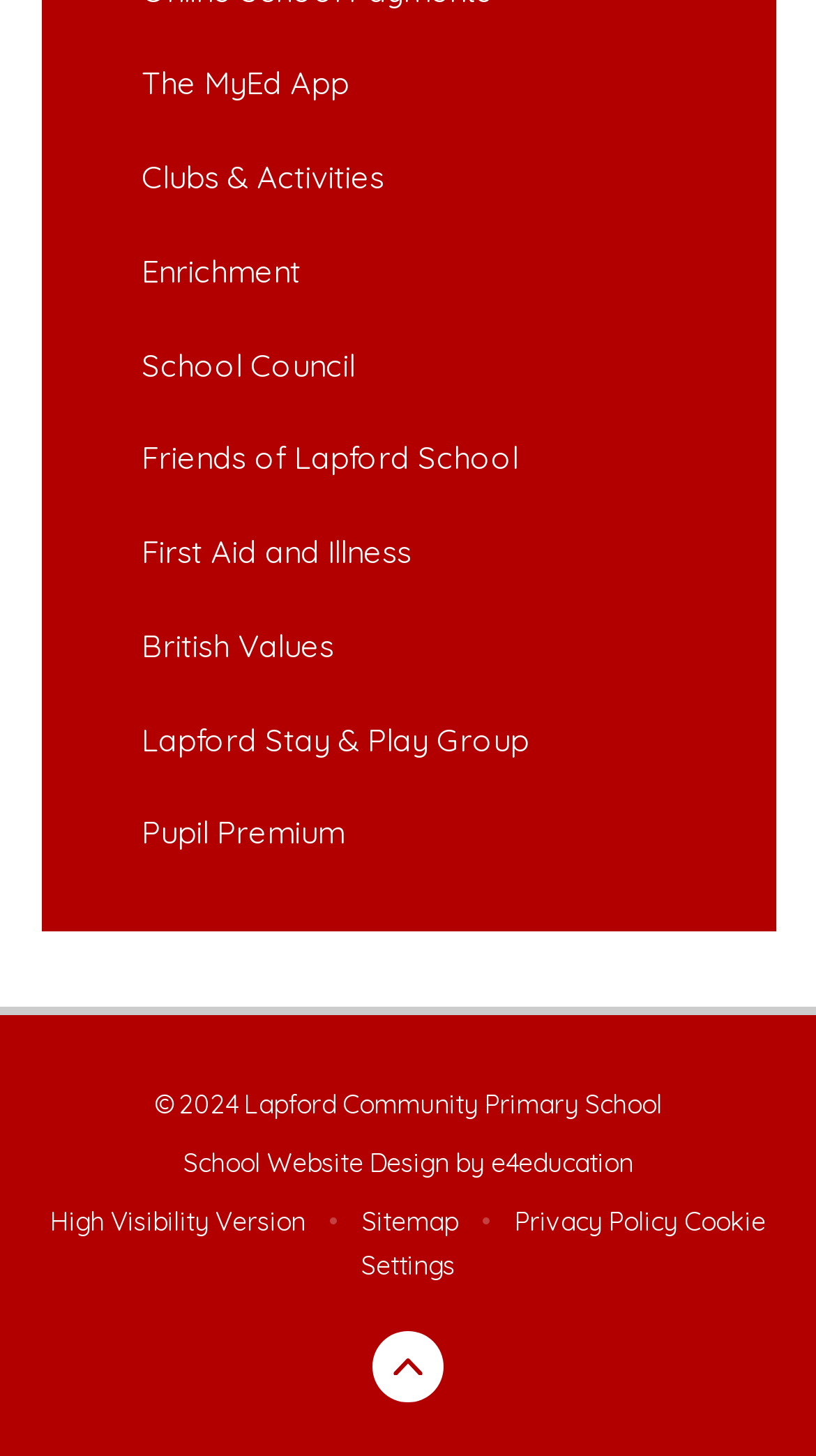Please locate the bounding box coordinates of the element that should be clicked to achieve the given instruction: "Click the link to The MyEd App".

[0.05, 0.026, 0.95, 0.09]